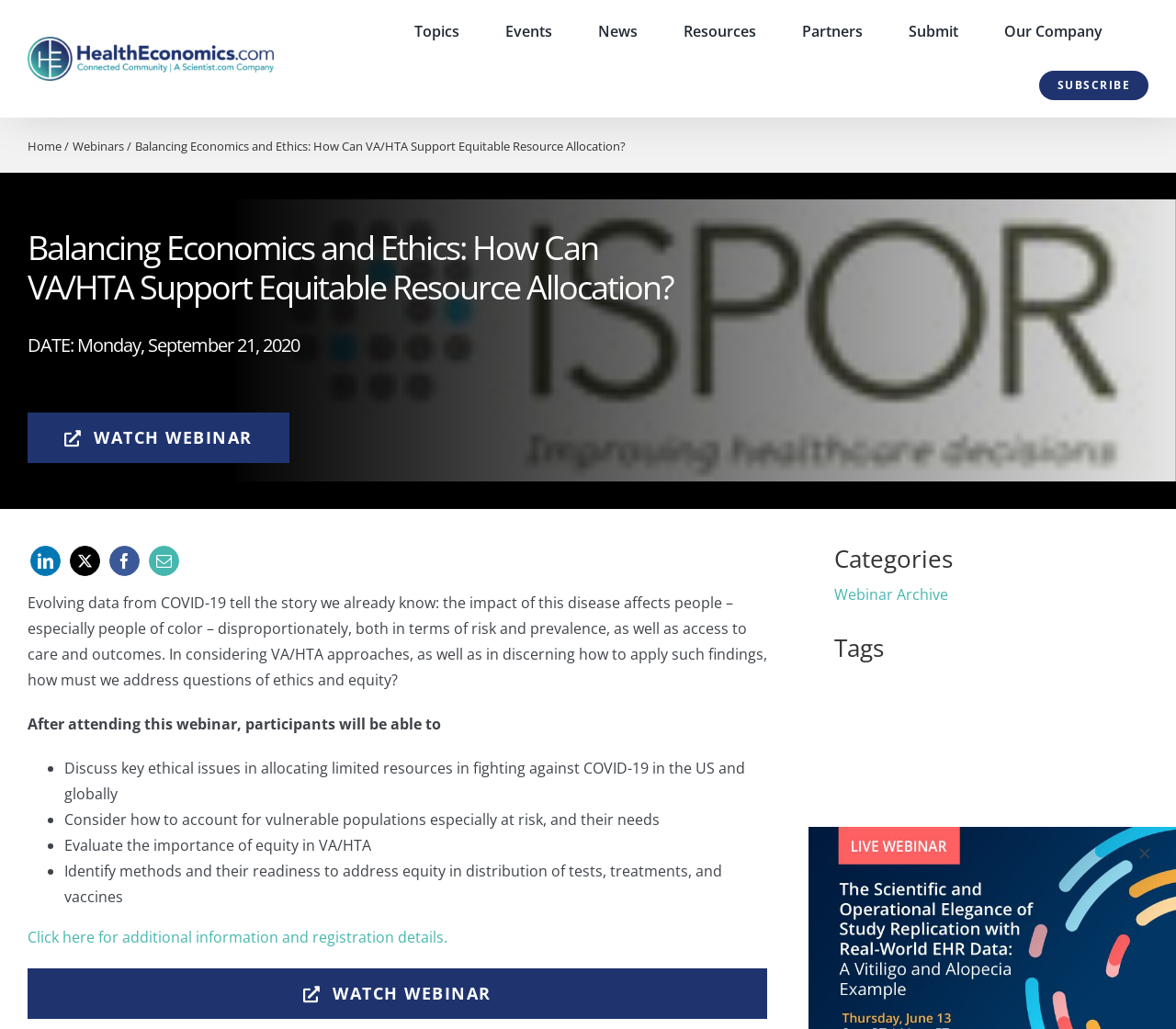Give a short answer to this question using one word or a phrase:
What is the location of the 'Close' button?

Top-right corner